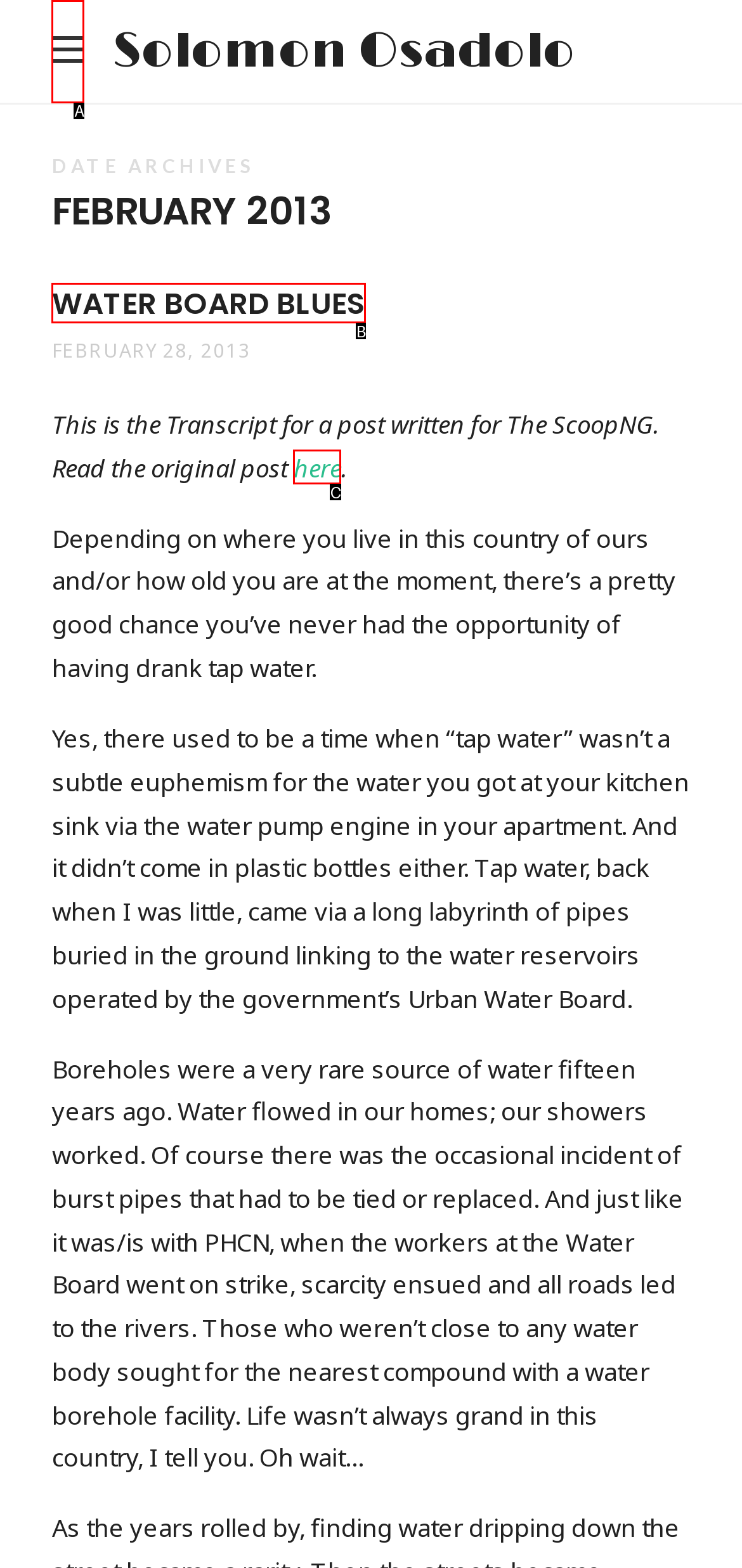Tell me which option best matches the description: here
Answer with the option's letter from the given choices directly.

C